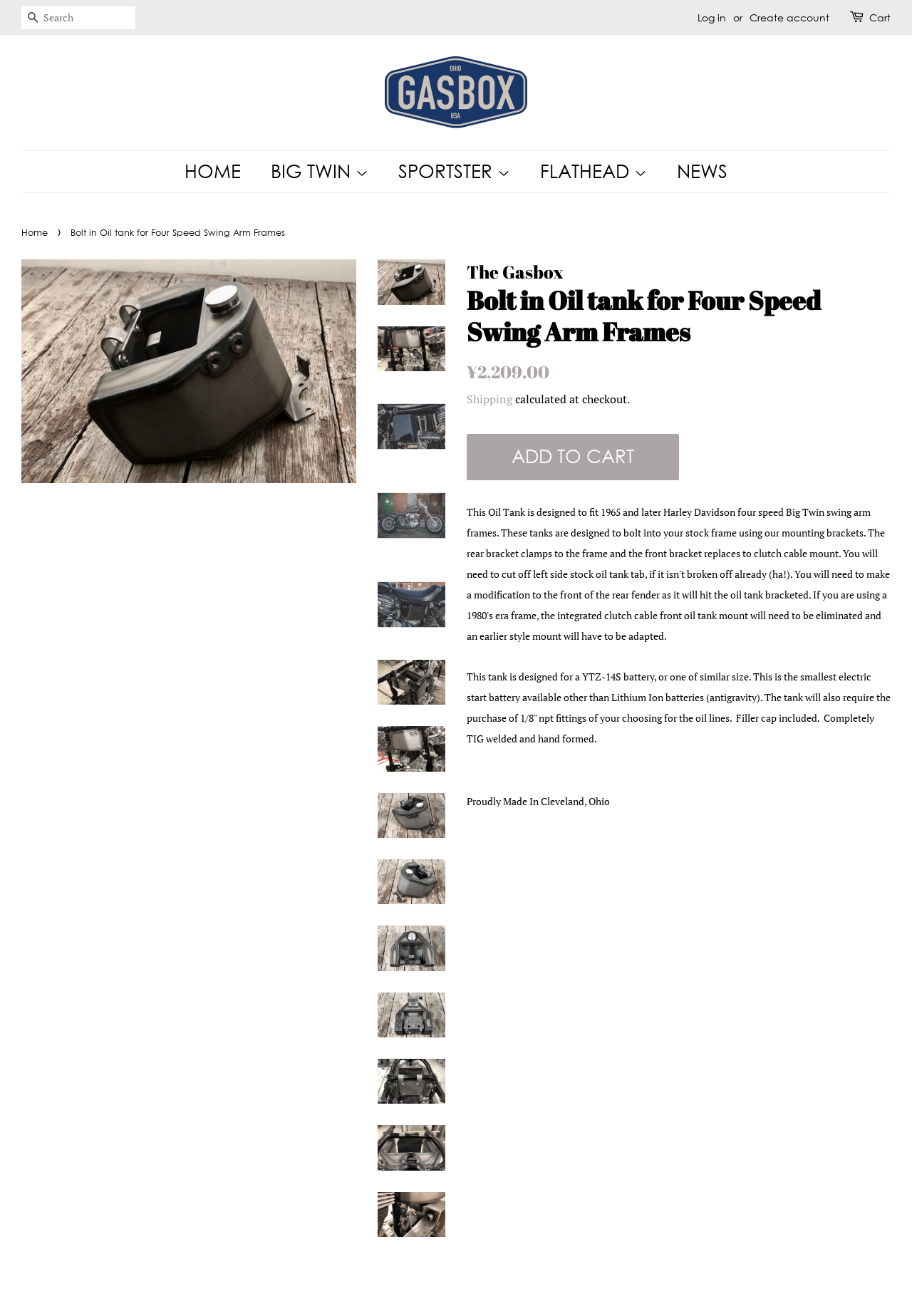Specify the bounding box coordinates of the element's area that should be clicked to execute the given instruction: "Add to cart". The coordinates should be four float numbers between 0 and 1, i.e., [left, top, right, bottom].

None